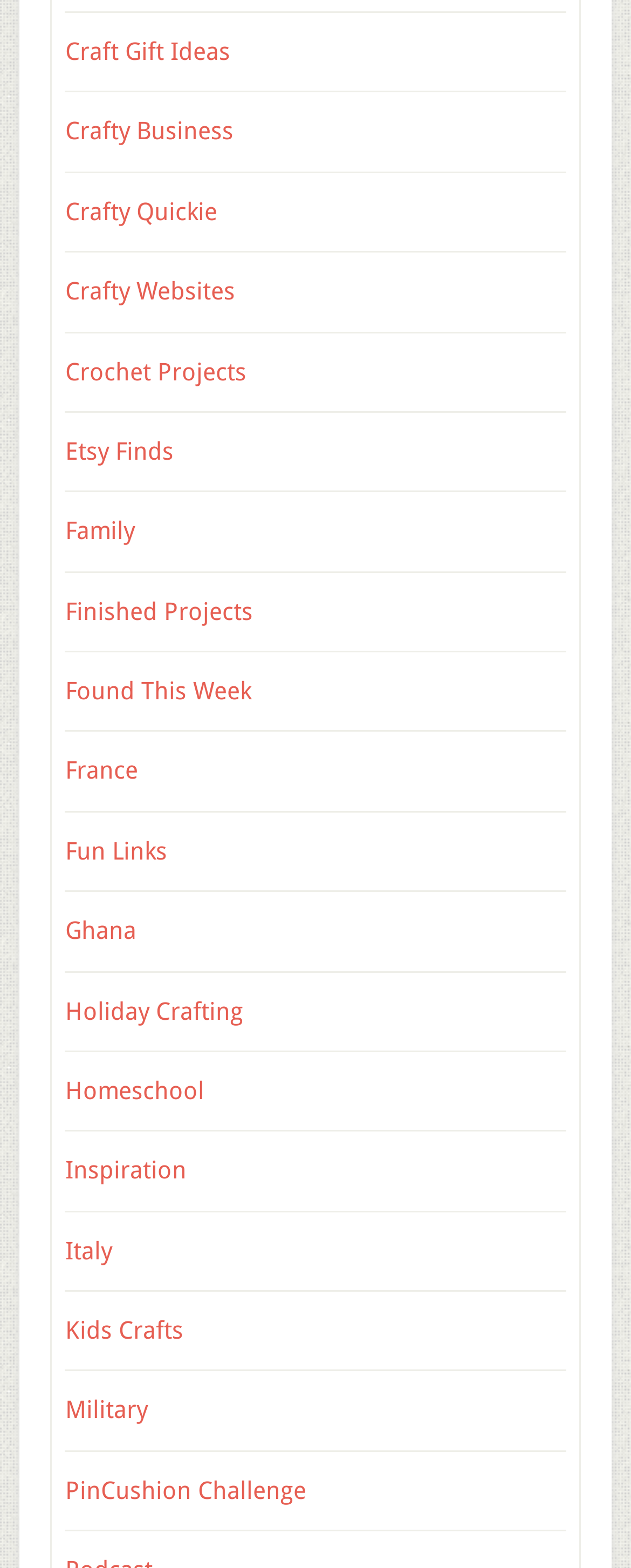Determine the bounding box coordinates of the element's region needed to click to follow the instruction: "Learn about homeschool". Provide these coordinates as four float numbers between 0 and 1, formatted as [left, top, right, bottom].

[0.103, 0.686, 0.324, 0.705]